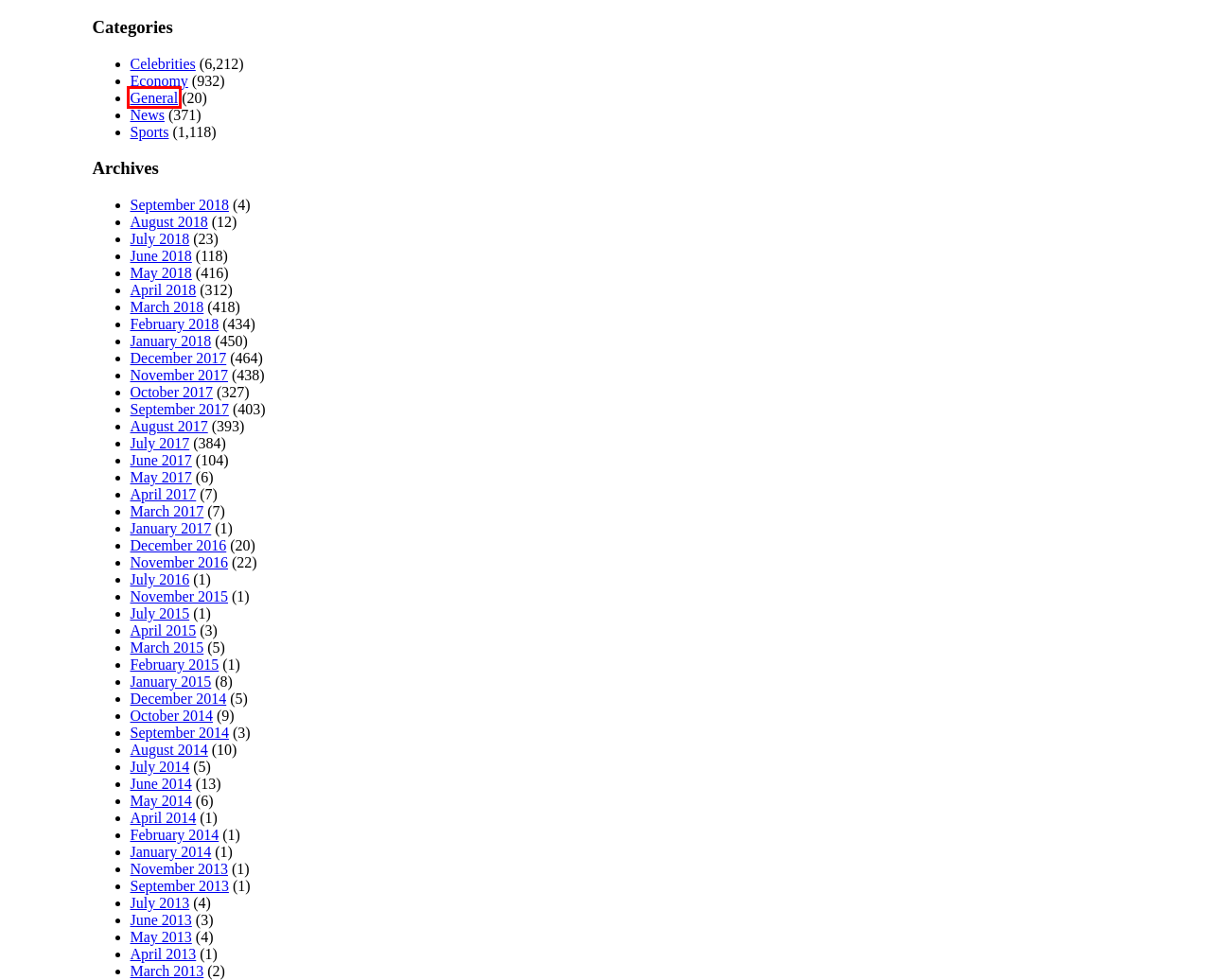Assess the screenshot of a webpage with a red bounding box and determine which webpage description most accurately matches the new page after clicking the element within the red box. Here are the options:
A. June 2018
B. Riya Sen
C. Sports
D. 'Toilet: Ek Prem Katha' director Shree Narayan Singh holidaying in Poland
E. Blog Tool, Publishing Platform, and CMS – WordPress.org
F. August 2018
G. General
H. MMS

G